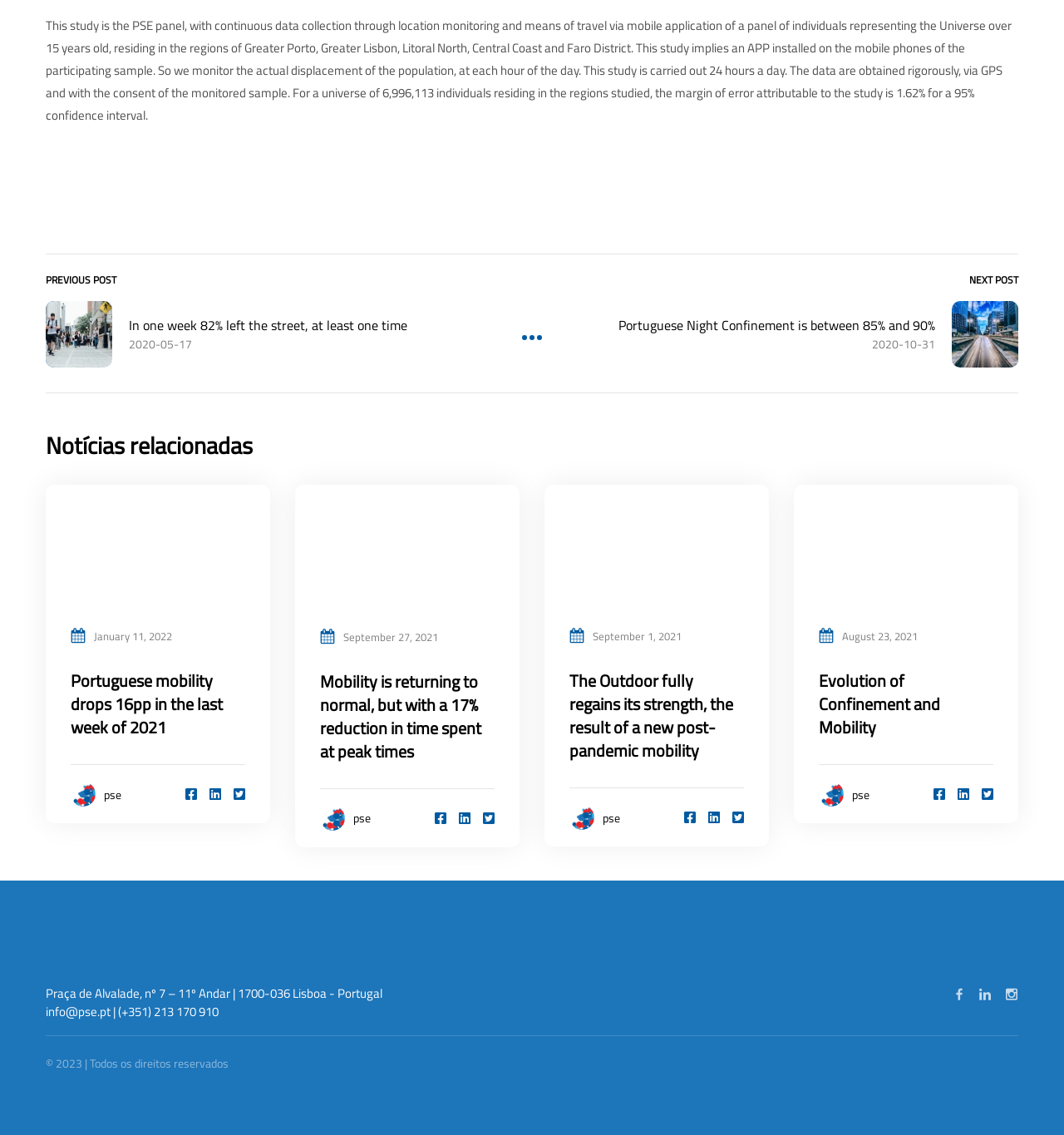Could you provide the bounding box coordinates for the portion of the screen to click to complete this instruction: "Contact via email at 'info@pse.pt'"?

[0.043, 0.883, 0.104, 0.899]